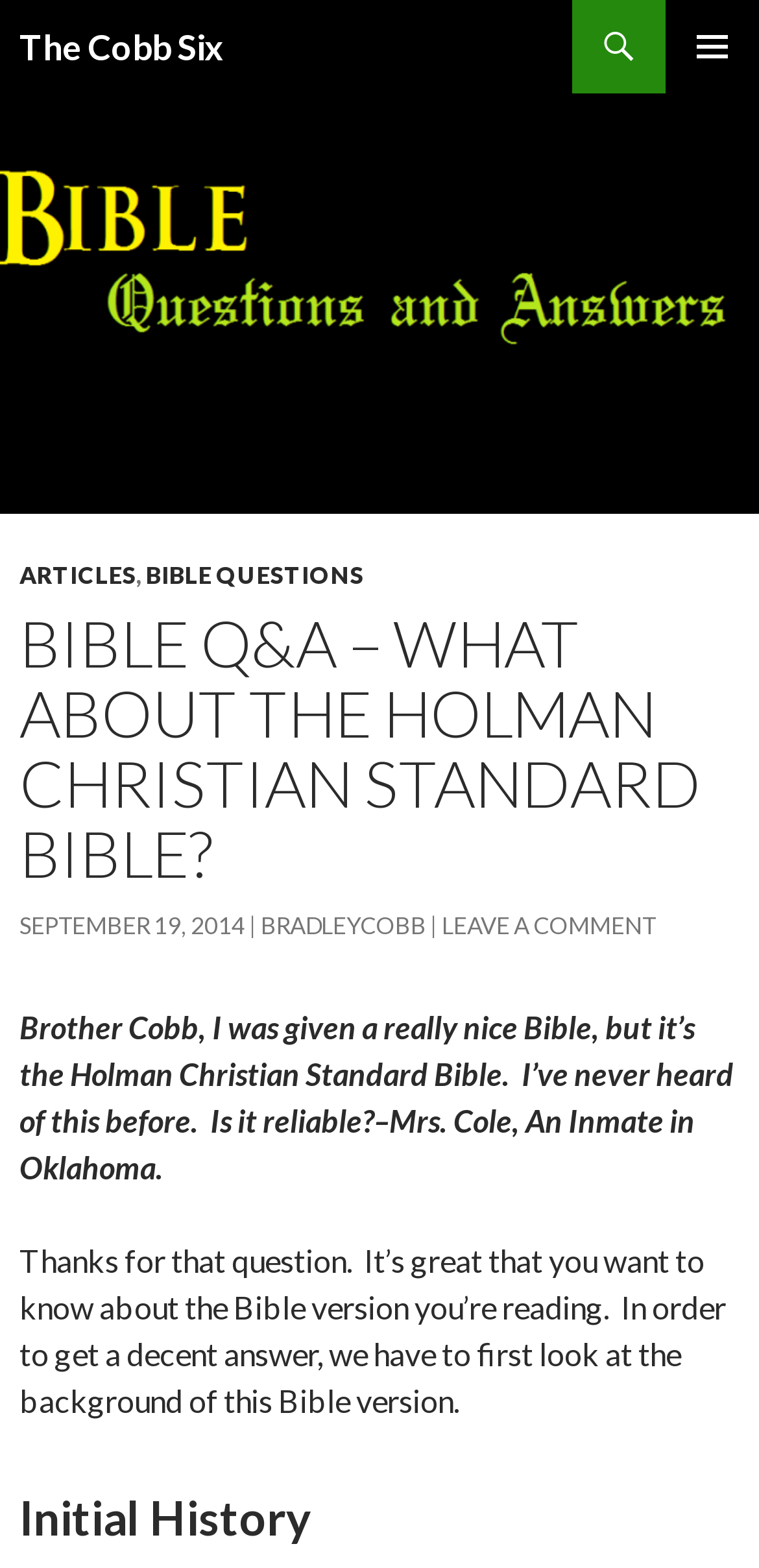Can you give a comprehensive explanation to the question given the content of the image?
What is the category of the article?

The article is categorized under 'BIBLE QUESTIONS', which is one of the links in the header section of the webpage. This link is likely a category or tag for the article.